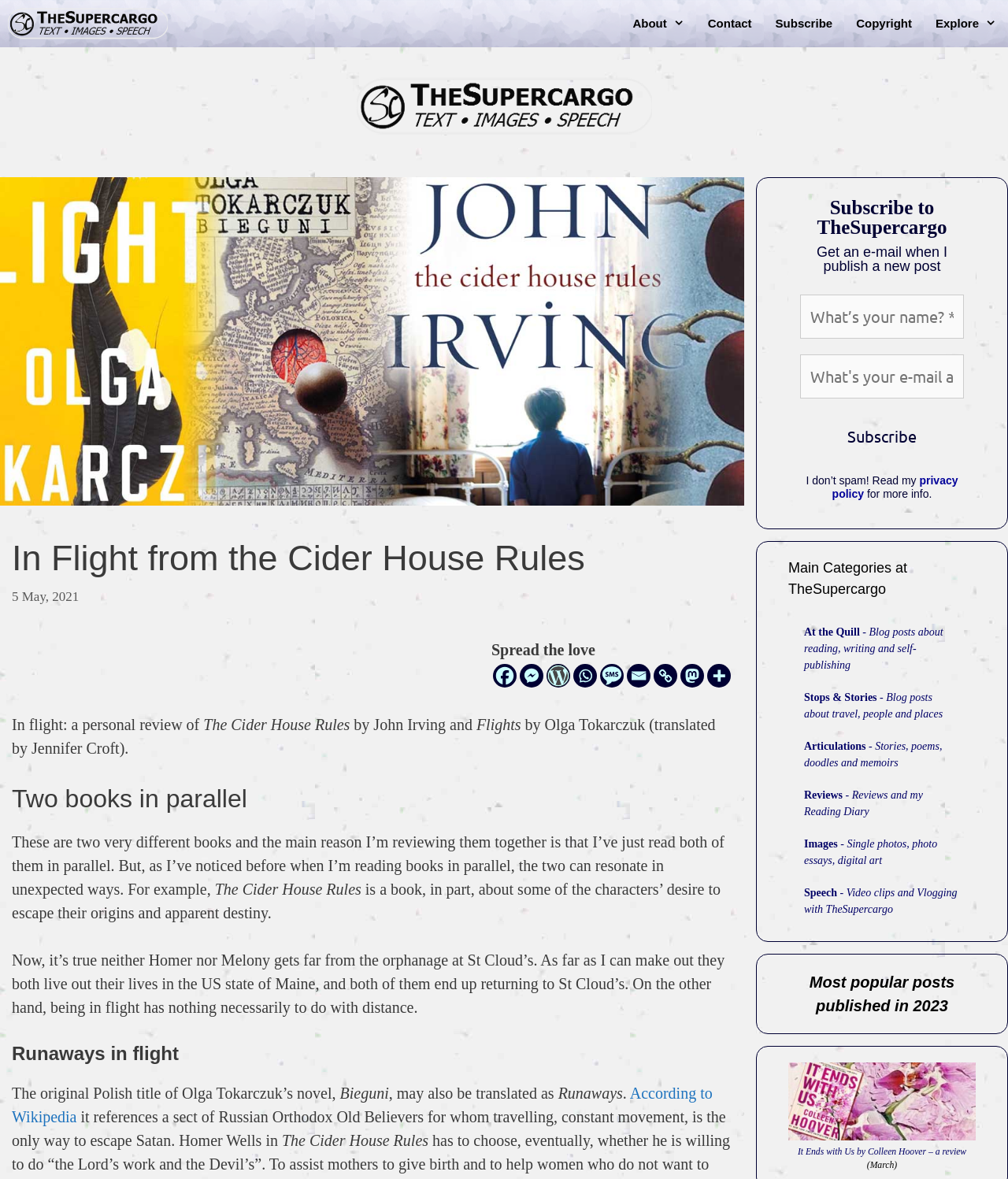Can you find and generate the webpage's heading?

In Flight from the Cider House Rules